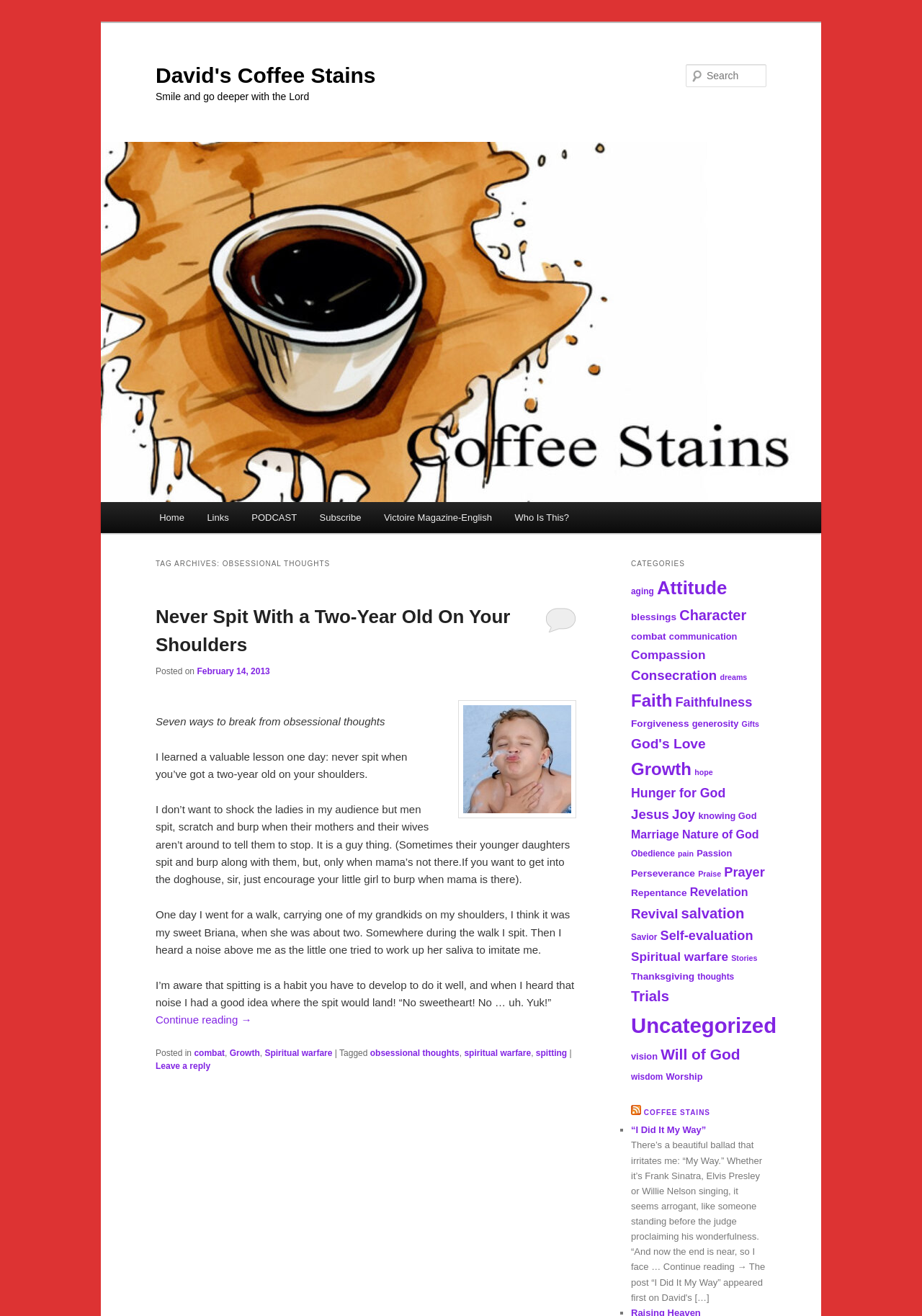Answer the question below using just one word or a short phrase: 
What is the category of the current post?

obsessional thoughts